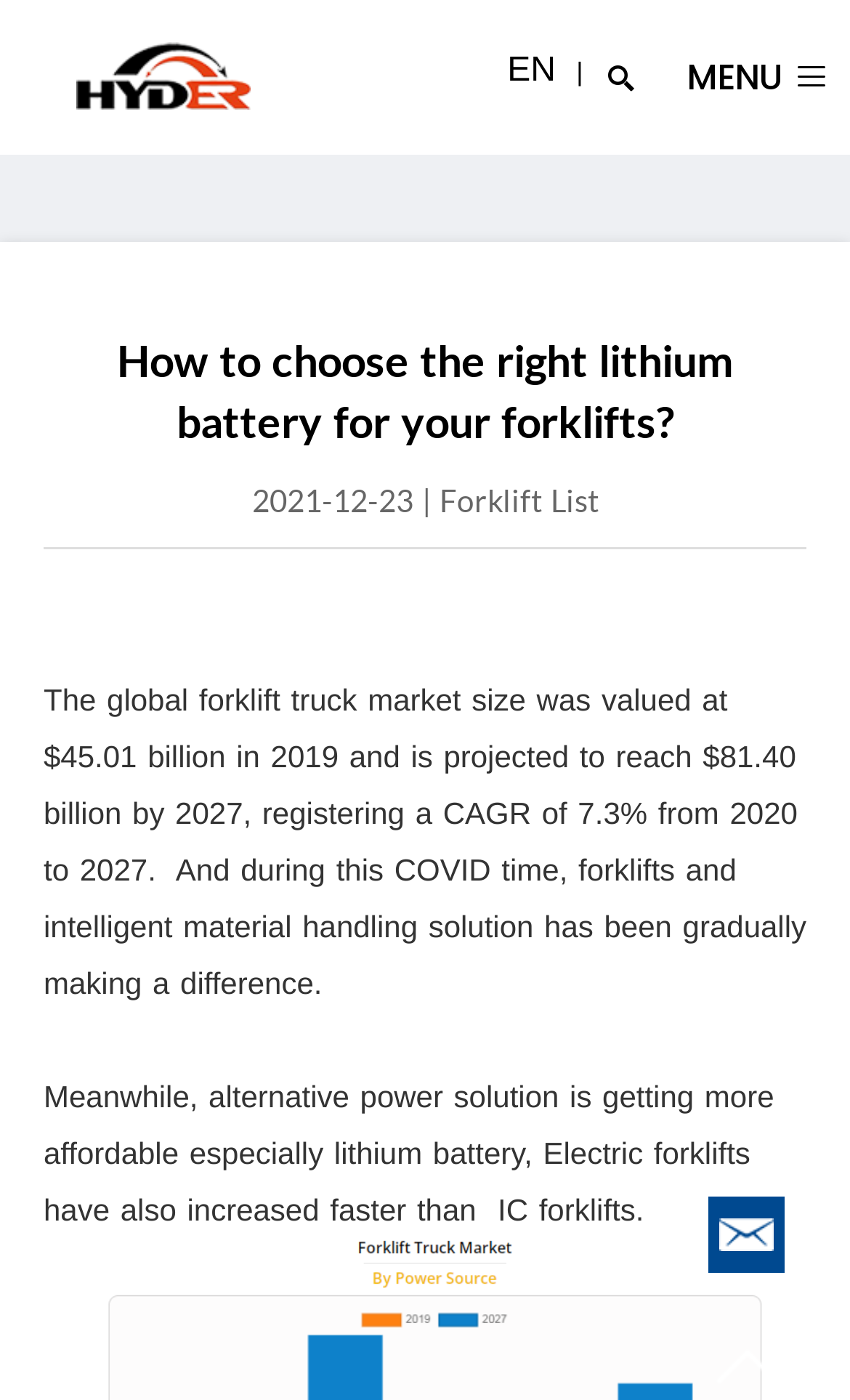What is the position of the 'MENU' button?
Using the image, provide a concise answer in one word or a short phrase.

Top right